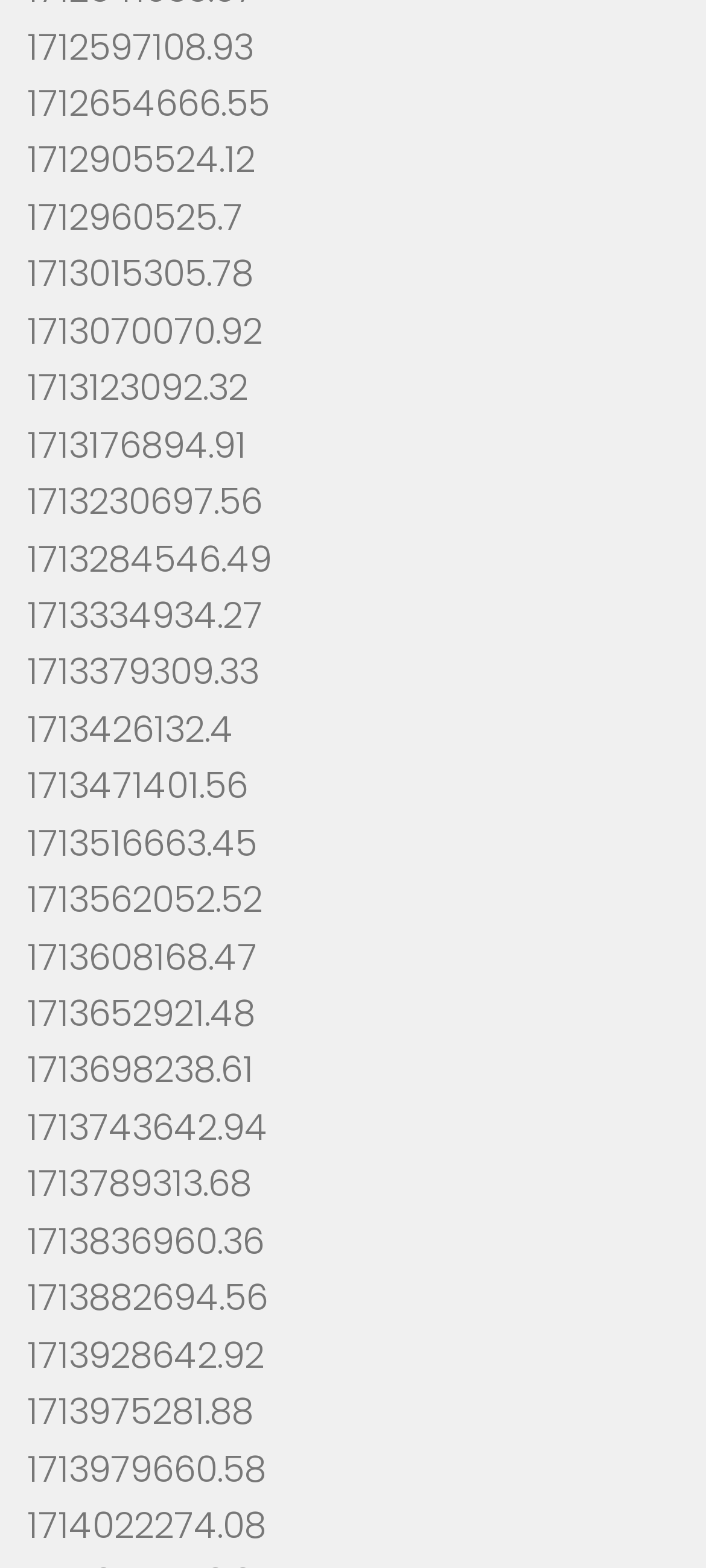Please mark the clickable region by giving the bounding box coordinates needed to complete this instruction: "visit the fifth link".

[0.038, 0.158, 0.359, 0.191]